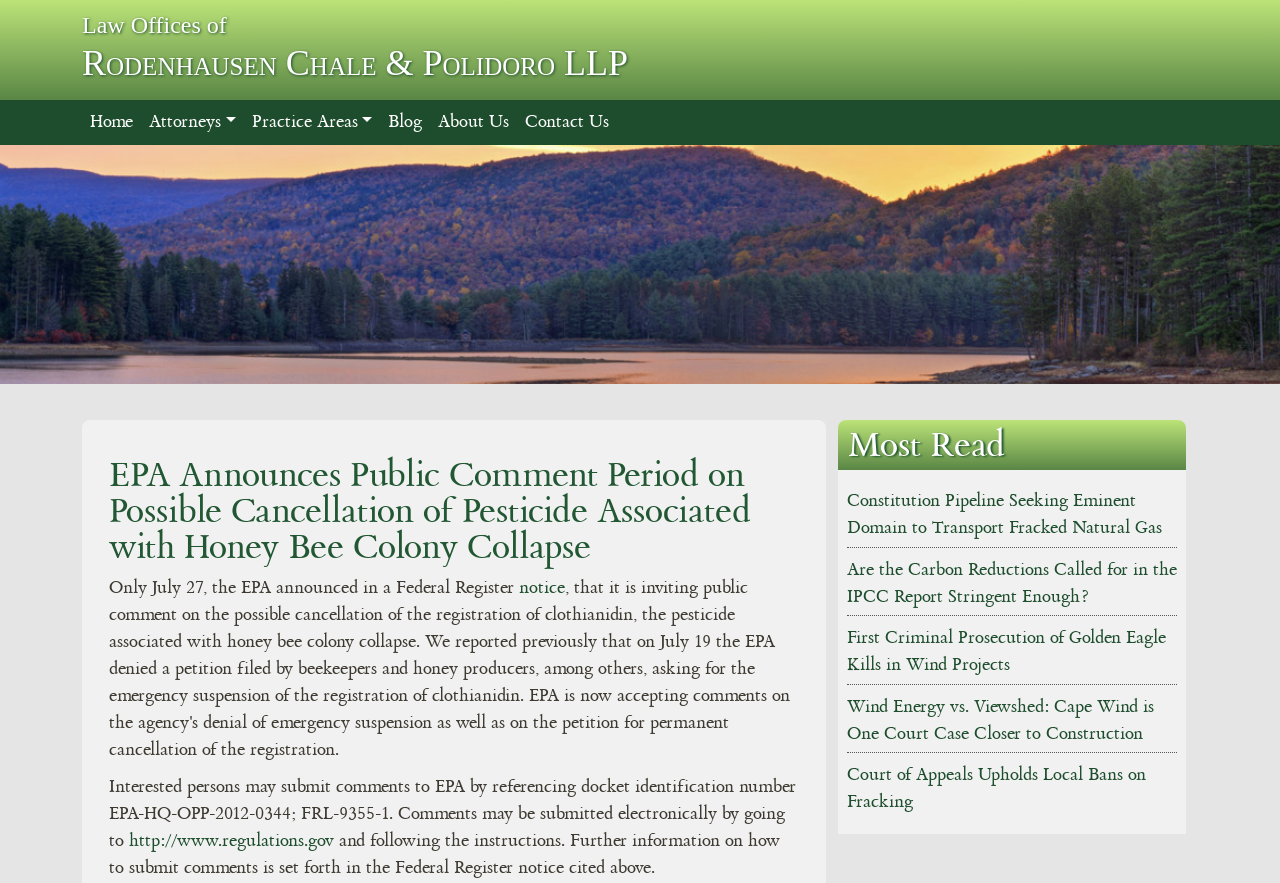Please provide a one-word or phrase answer to the question: 
What is the name of the law firm?

Rodenhausen Chale & Polidoro LLP